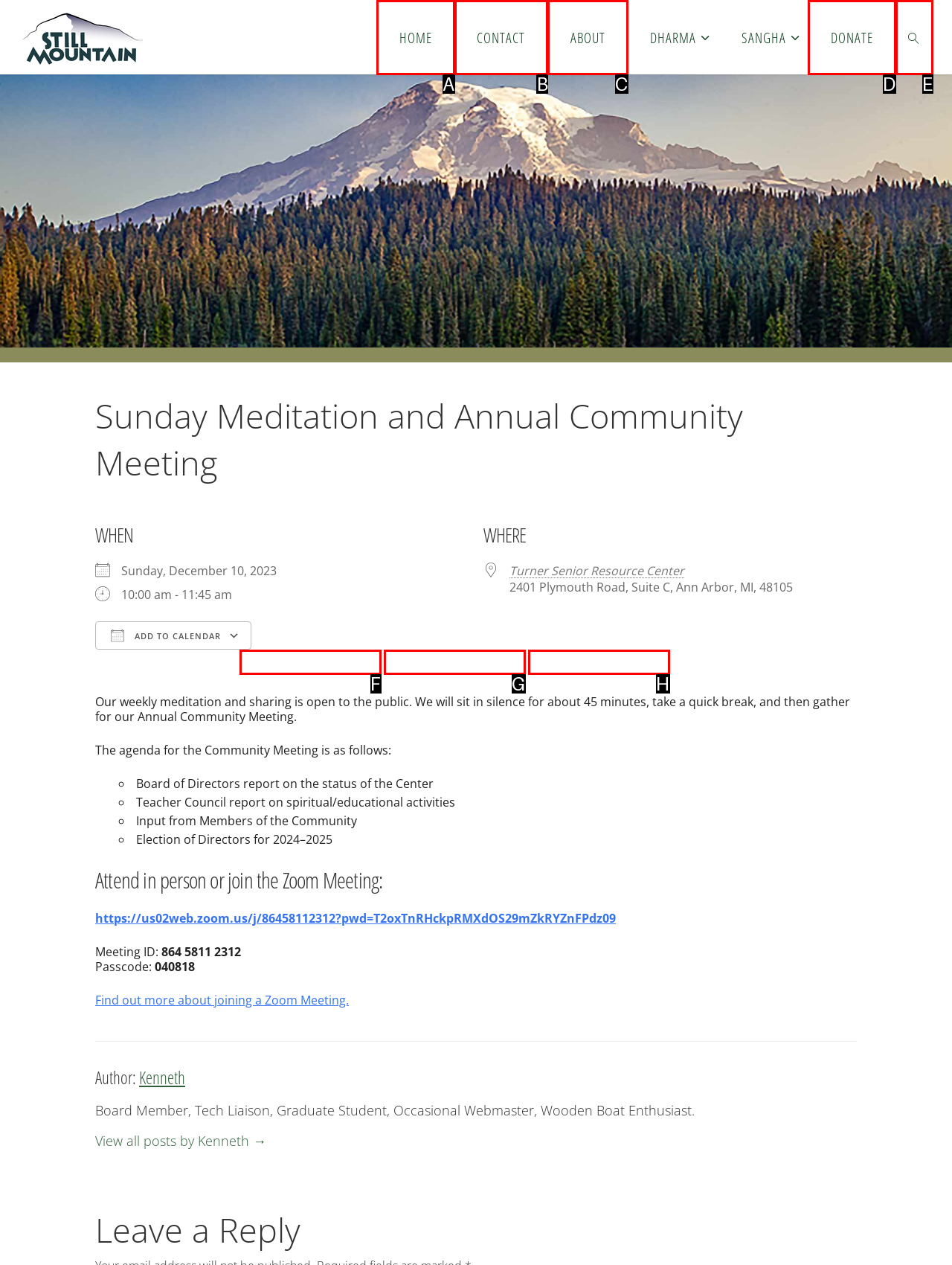Given the description: Google Calendar, select the HTML element that matches it best. Reply with the letter of the chosen option directly.

F